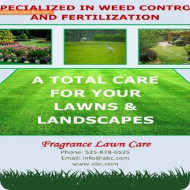What information is provided at the bottom of the advertisement?
Based on the image, give a concise answer in the form of a single word or short phrase.

Contact information